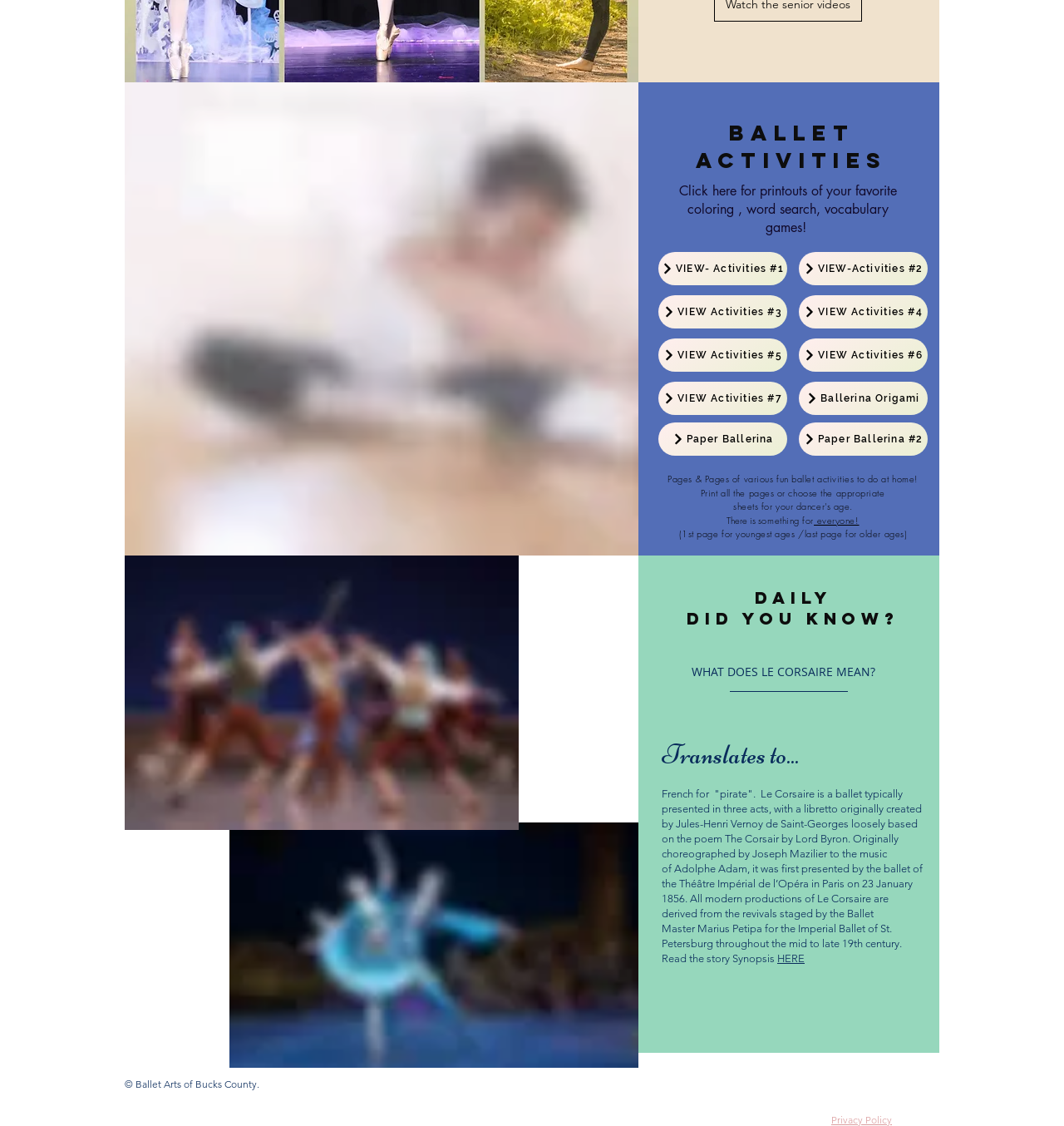What is the meaning of 'Le Corsaire'?
Answer briefly with a single word or phrase based on the image.

French for 'pirate'